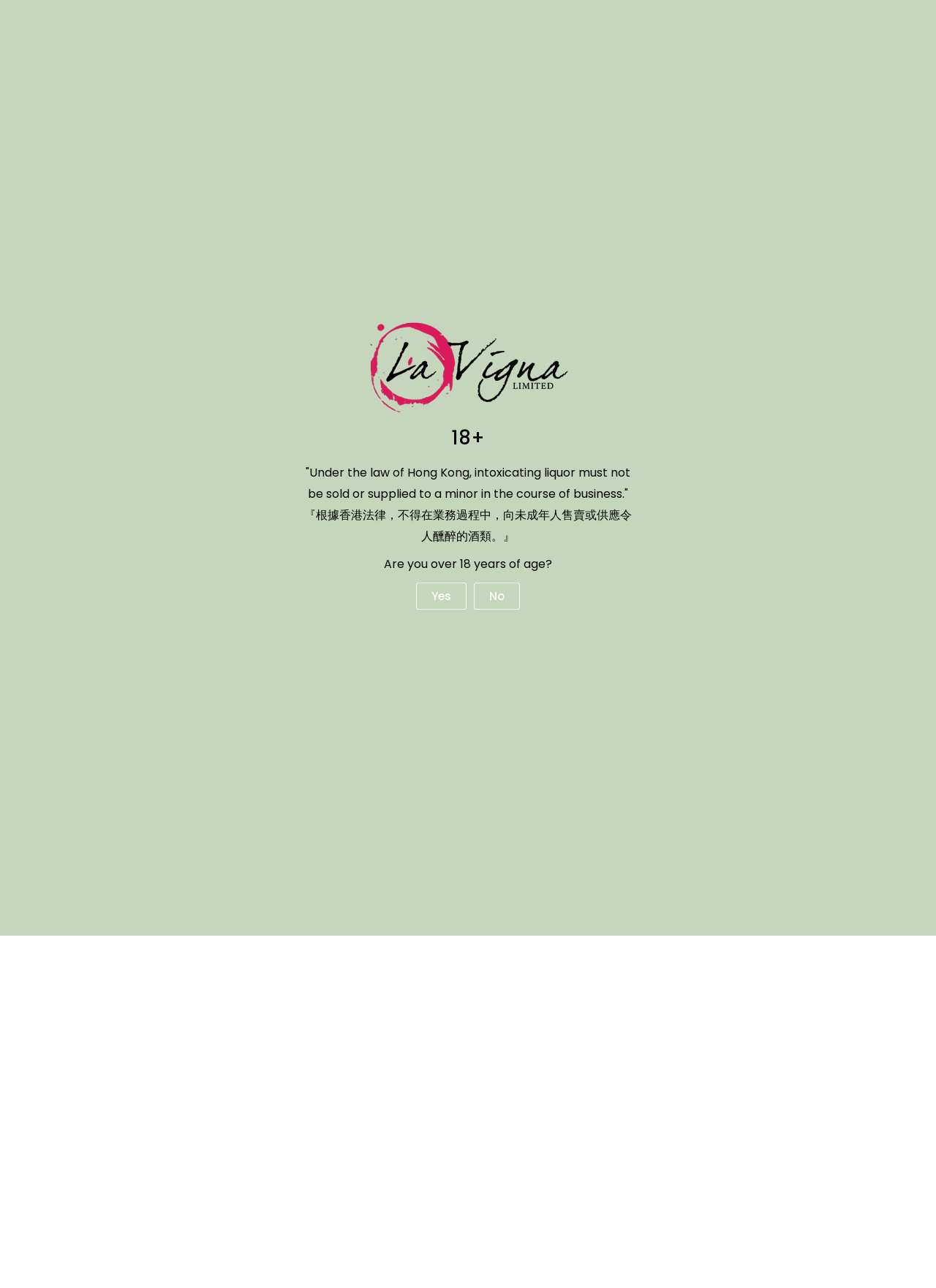What is the price of the wine?
Respond to the question with a single word or phrase according to the image.

$270